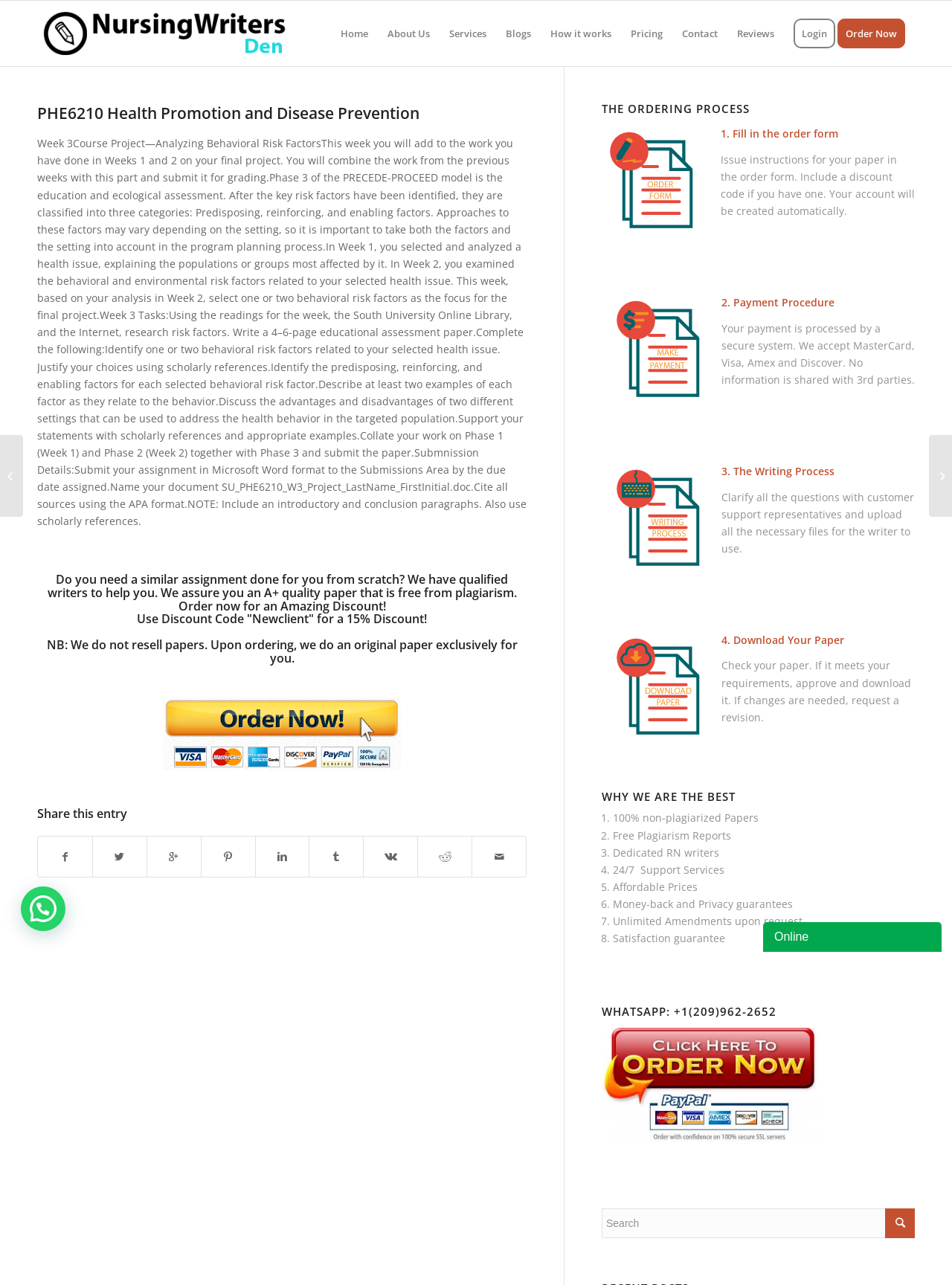Identify the bounding box coordinates for the region of the element that should be clicked to carry out the instruction: "Click on the 'Order Now' button". The bounding box coordinates should be four float numbers between 0 and 1, i.e., [left, top, right, bottom].

[0.88, 0.001, 0.961, 0.052]